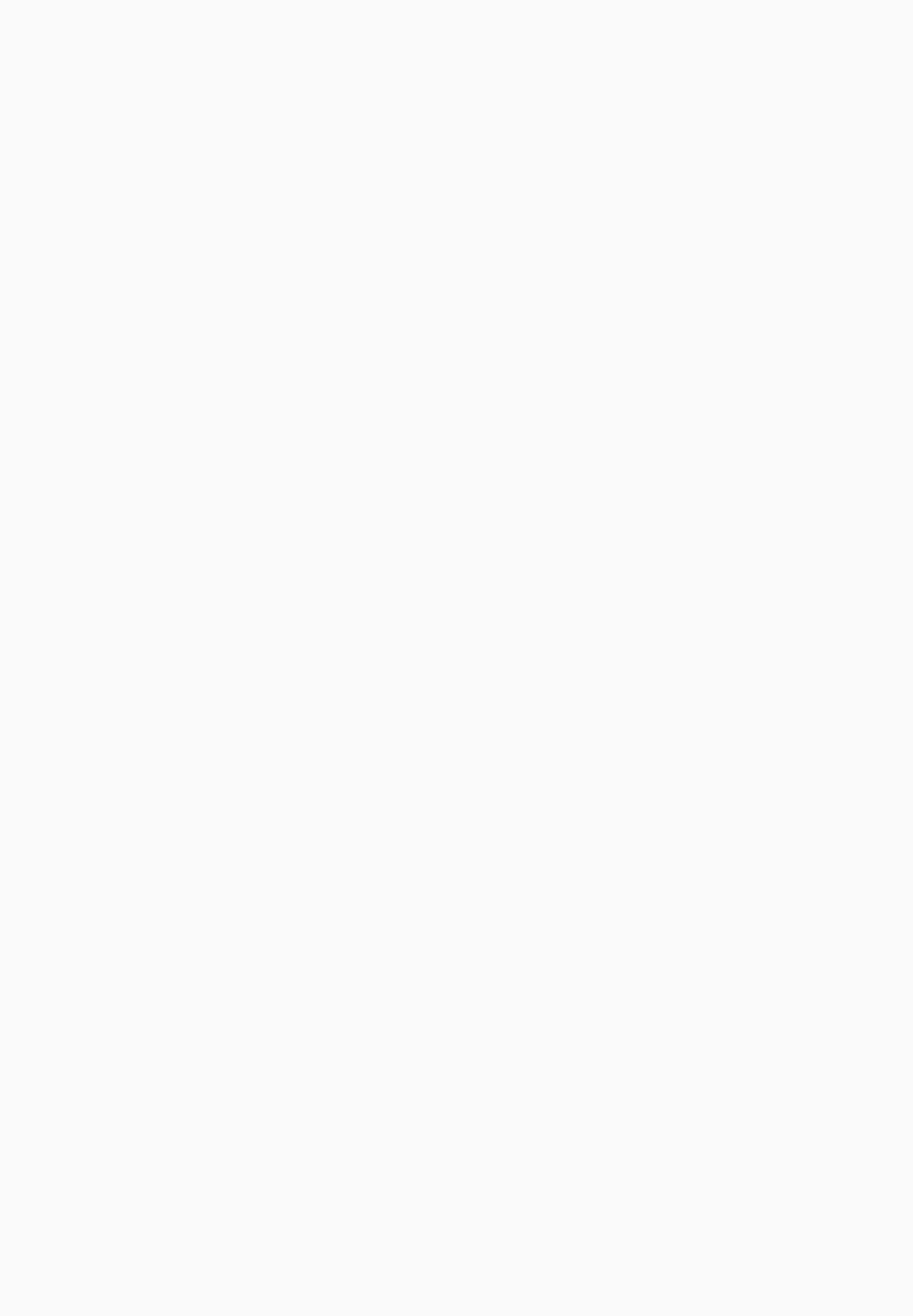Indicate the bounding box coordinates of the clickable region to achieve the following instruction: "Explore Business."

[0.663, 0.037, 0.9, 0.056]